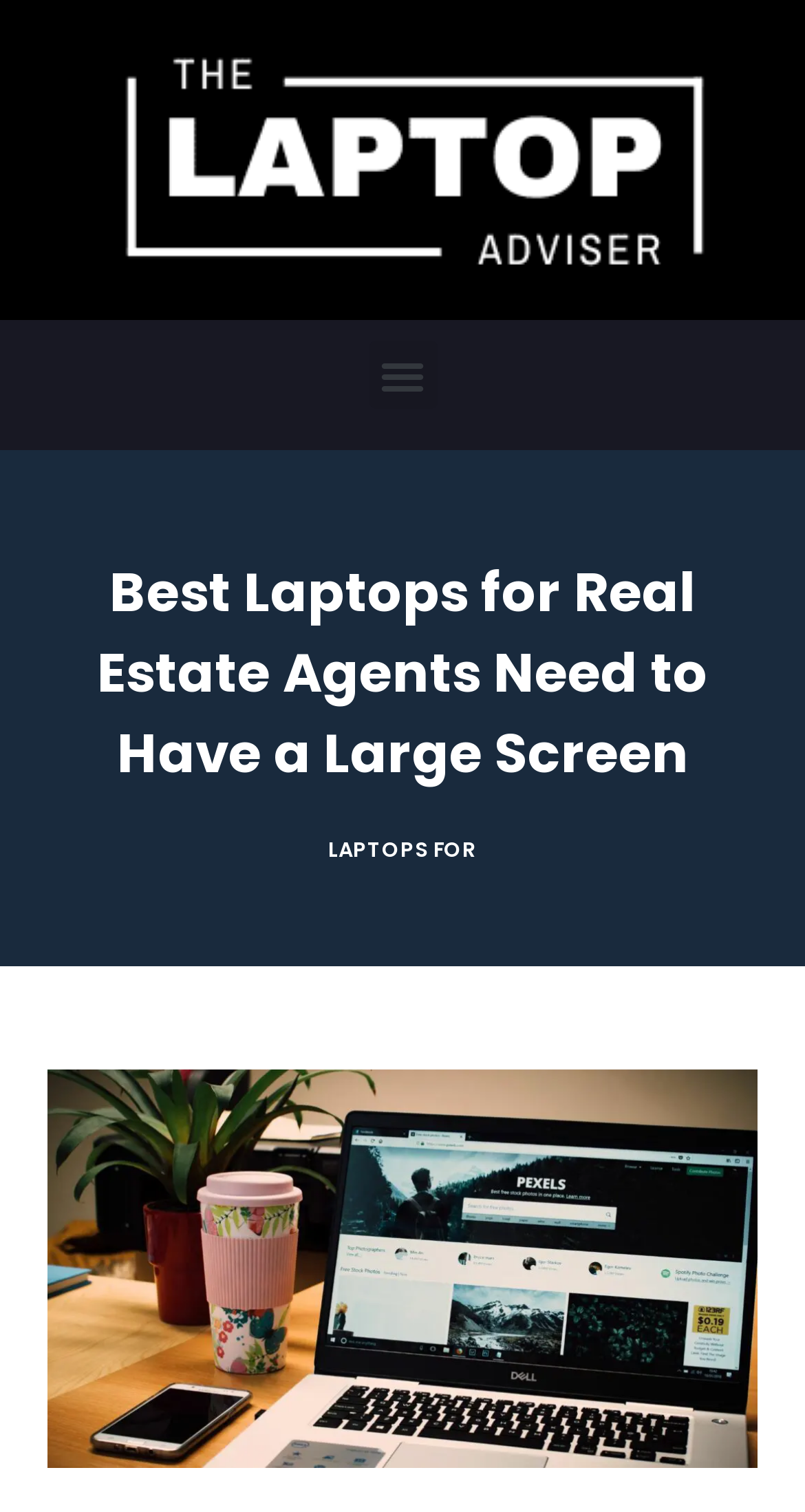Using the information shown in the image, answer the question with as much detail as possible: What is the link at the top left corner for?

The link at the top left corner of the webpage is labeled as 'Skip to content', which suggests that it allows users to bypass the introductory or navigational elements and jump directly to the main content of the webpage.